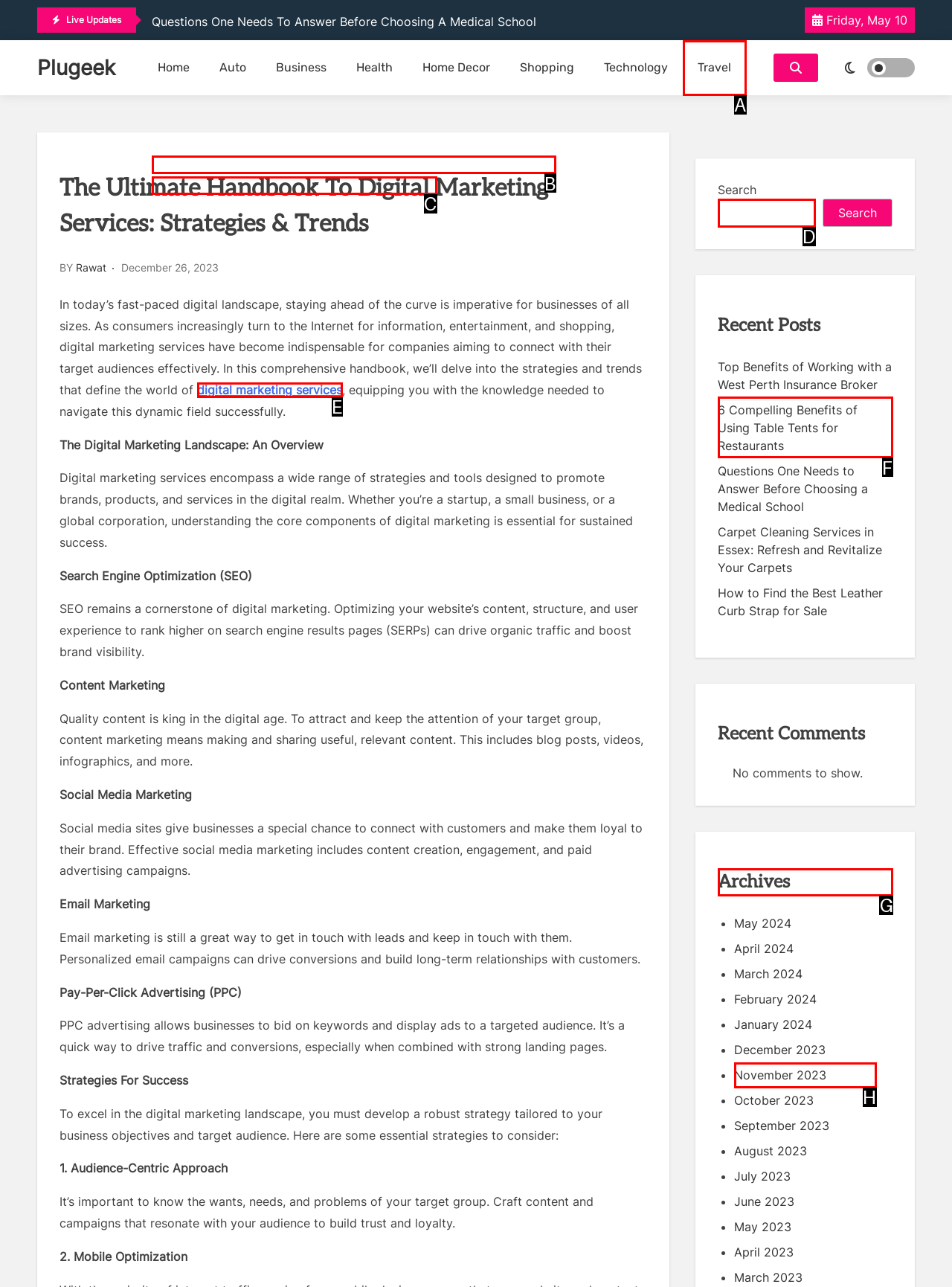Identify the HTML element that should be clicked to accomplish the task: Check the 'Archives'
Provide the option's letter from the given choices.

G